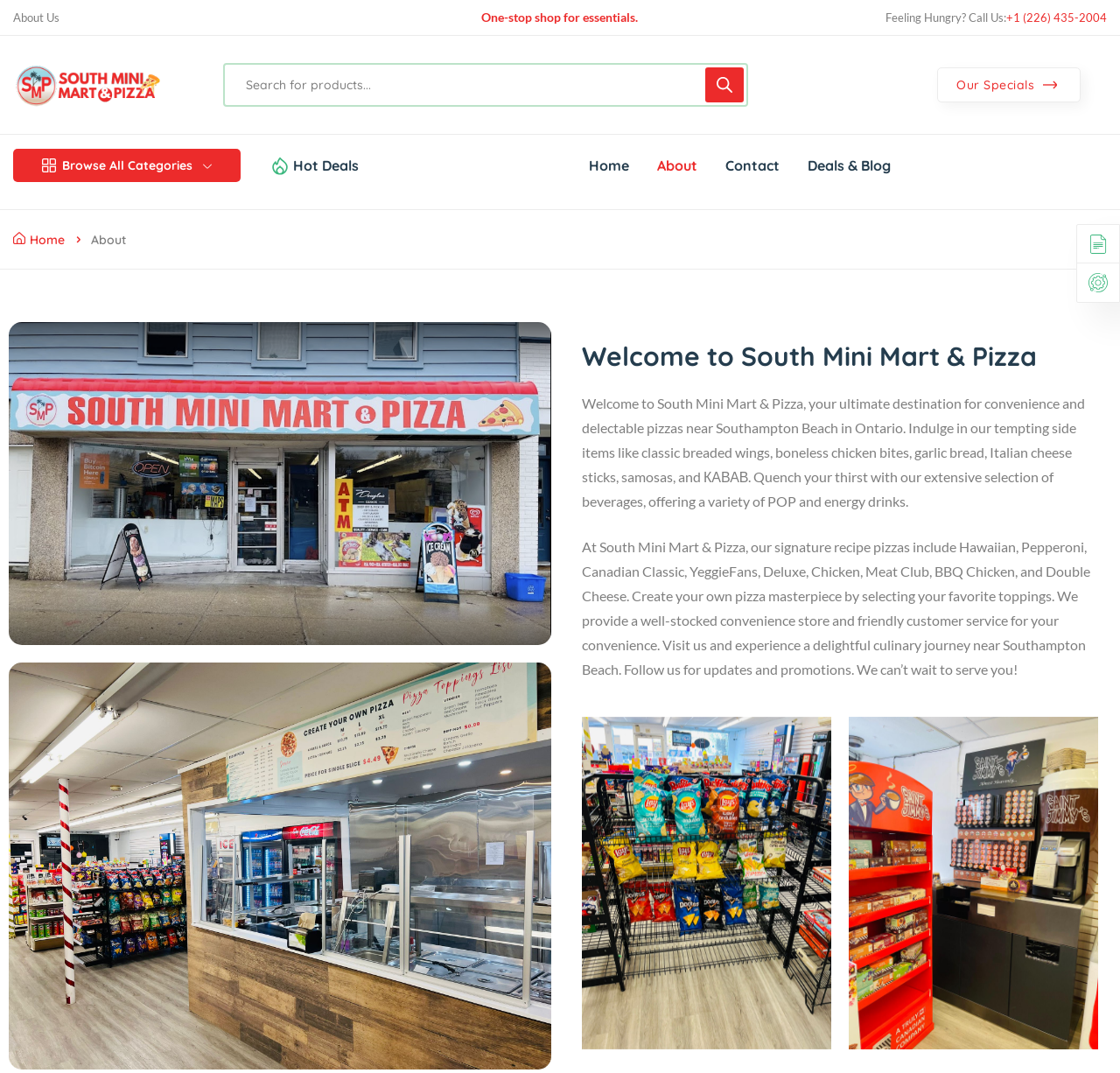Using the provided element description: "alt="South Mini Mart & Pizza"", determine the bounding box coordinates of the corresponding UI element in the screenshot.

[0.012, 0.058, 0.145, 0.1]